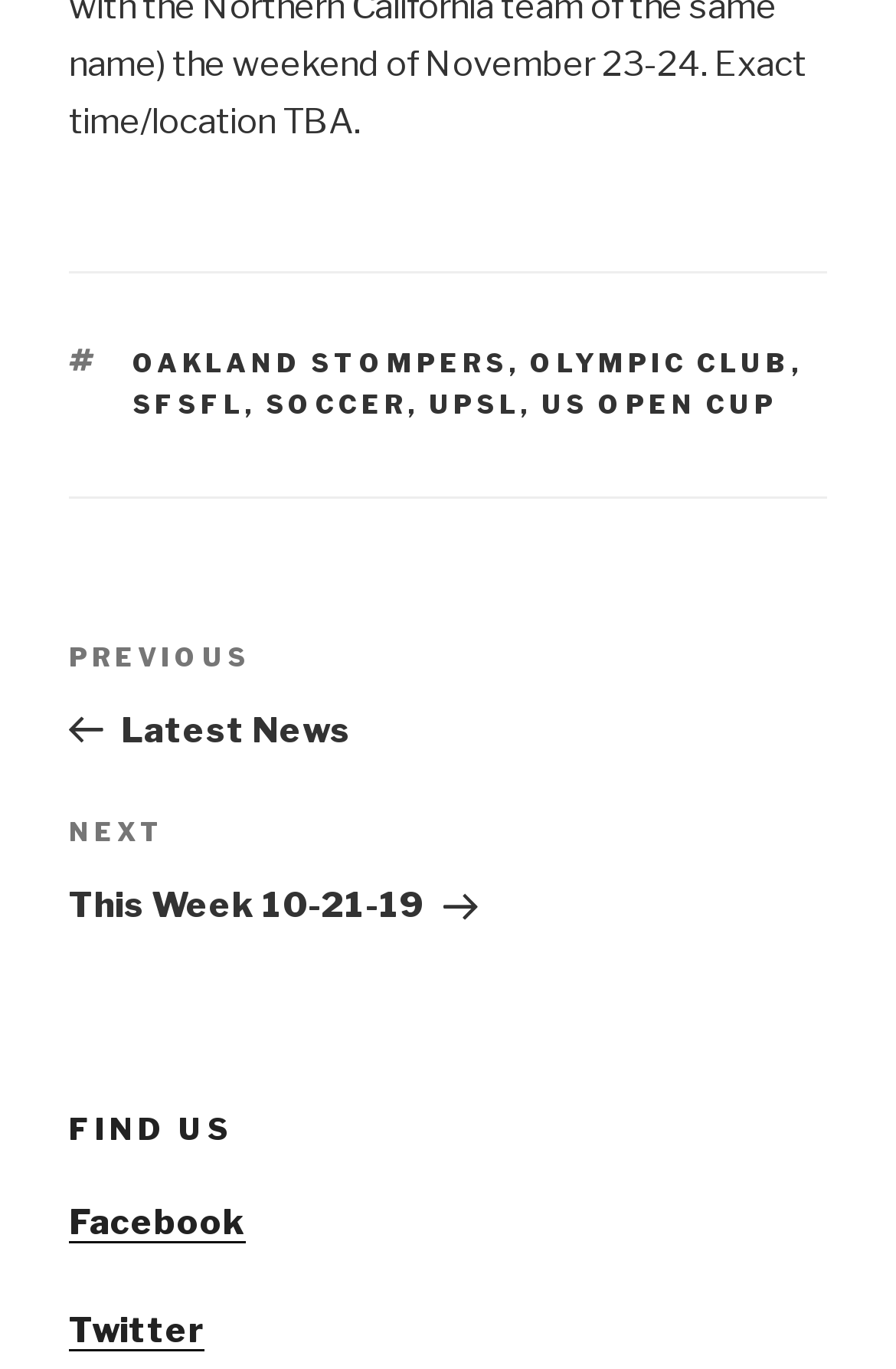Please determine the bounding box coordinates of the clickable area required to carry out the following instruction: "Check out SFSFL". The coordinates must be four float numbers between 0 and 1, represented as [left, top, right, bottom].

[0.147, 0.284, 0.273, 0.308]